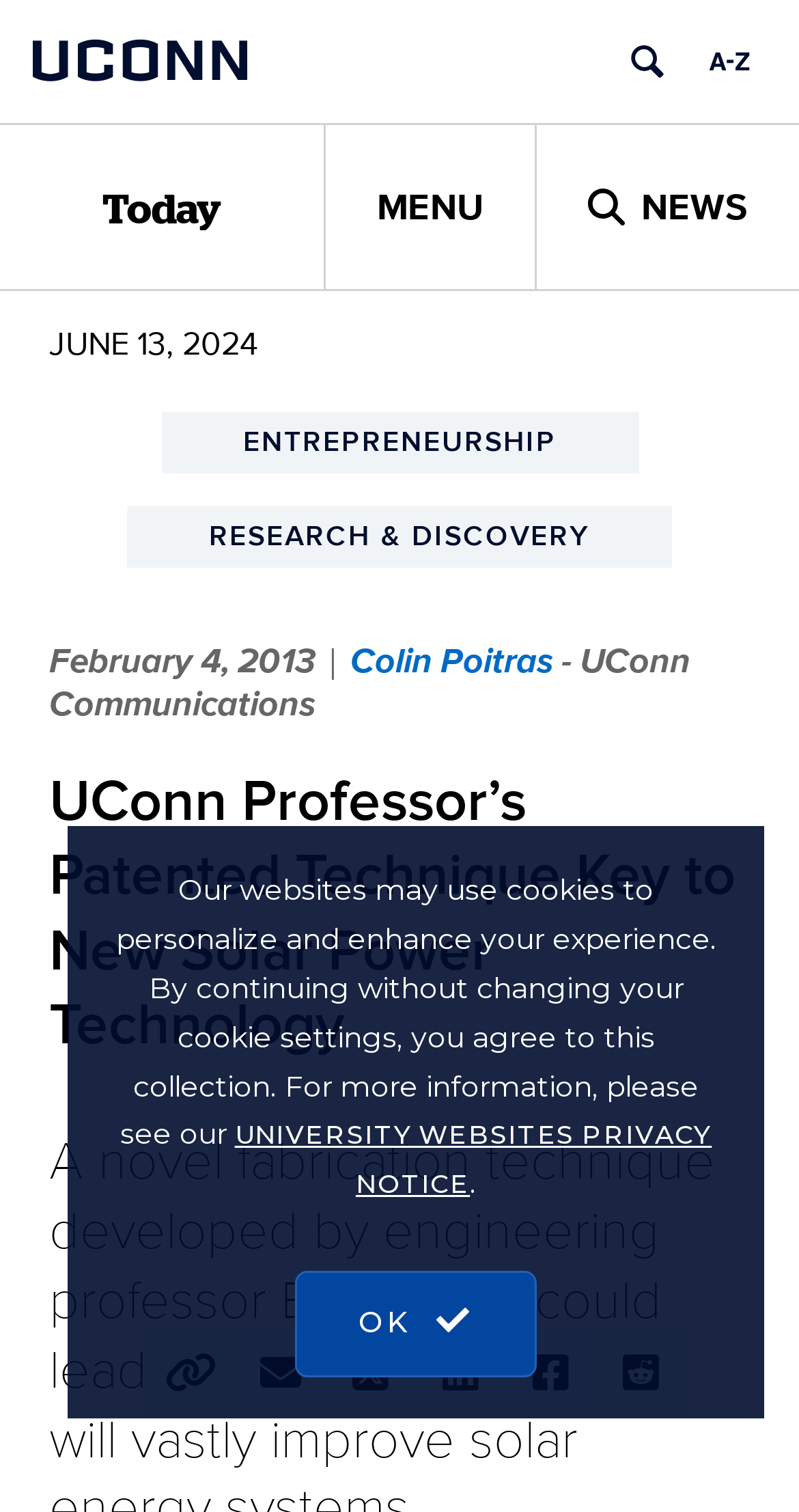What is the section of the webpage that the article belongs to?
Ensure your answer is thorough and detailed.

I found the section of the webpage that the article belongs to by looking at the heading element with the content 'Today' which is located at the coordinates [0.128, 0.105, 0.277, 0.169].